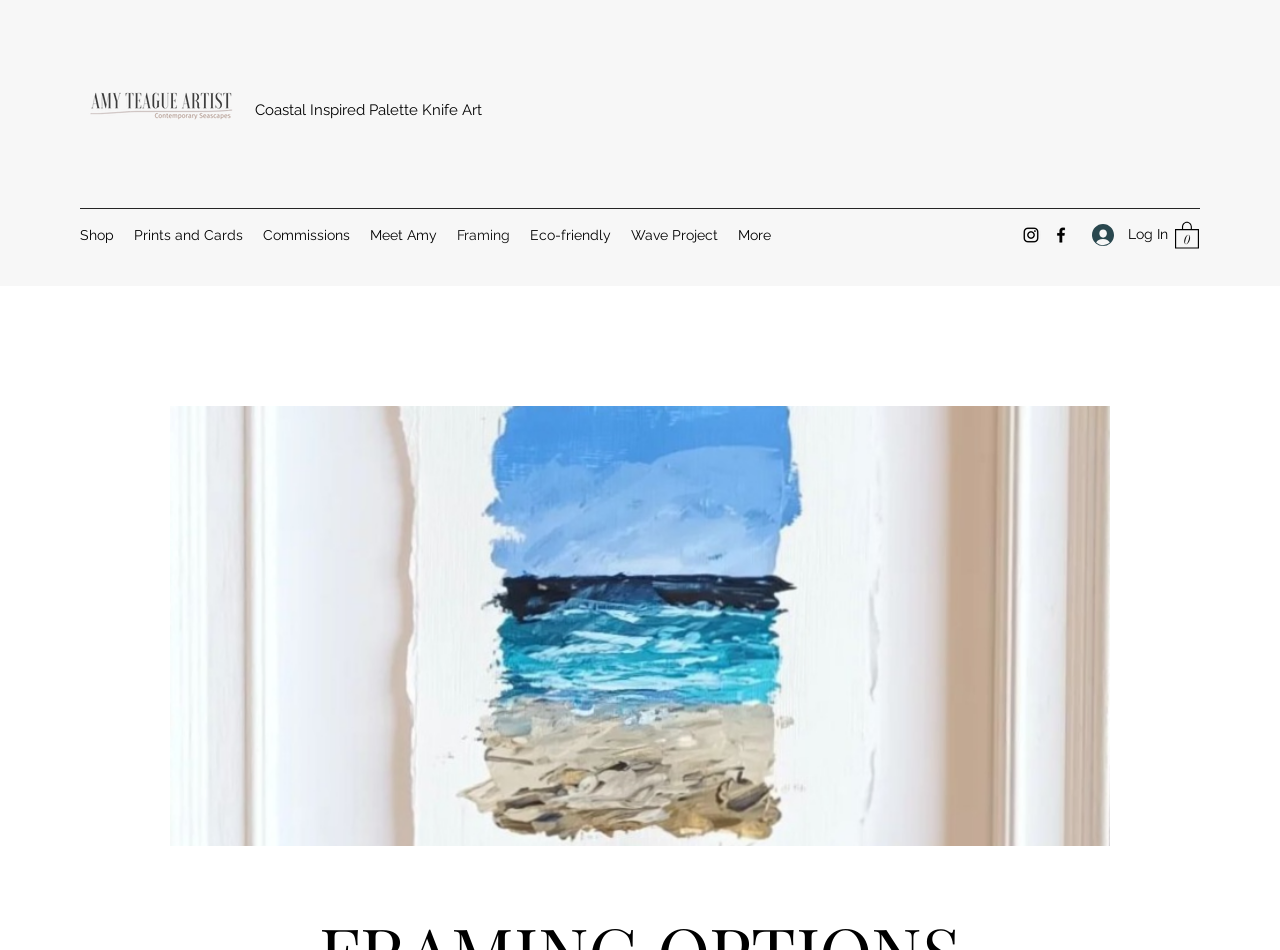Locate the bounding box coordinates of the region to be clicked to comply with the following instruction: "Open 'Cart'". The coordinates must be four float numbers between 0 and 1, in the form [left, top, right, bottom].

[0.918, 0.232, 0.937, 0.262]